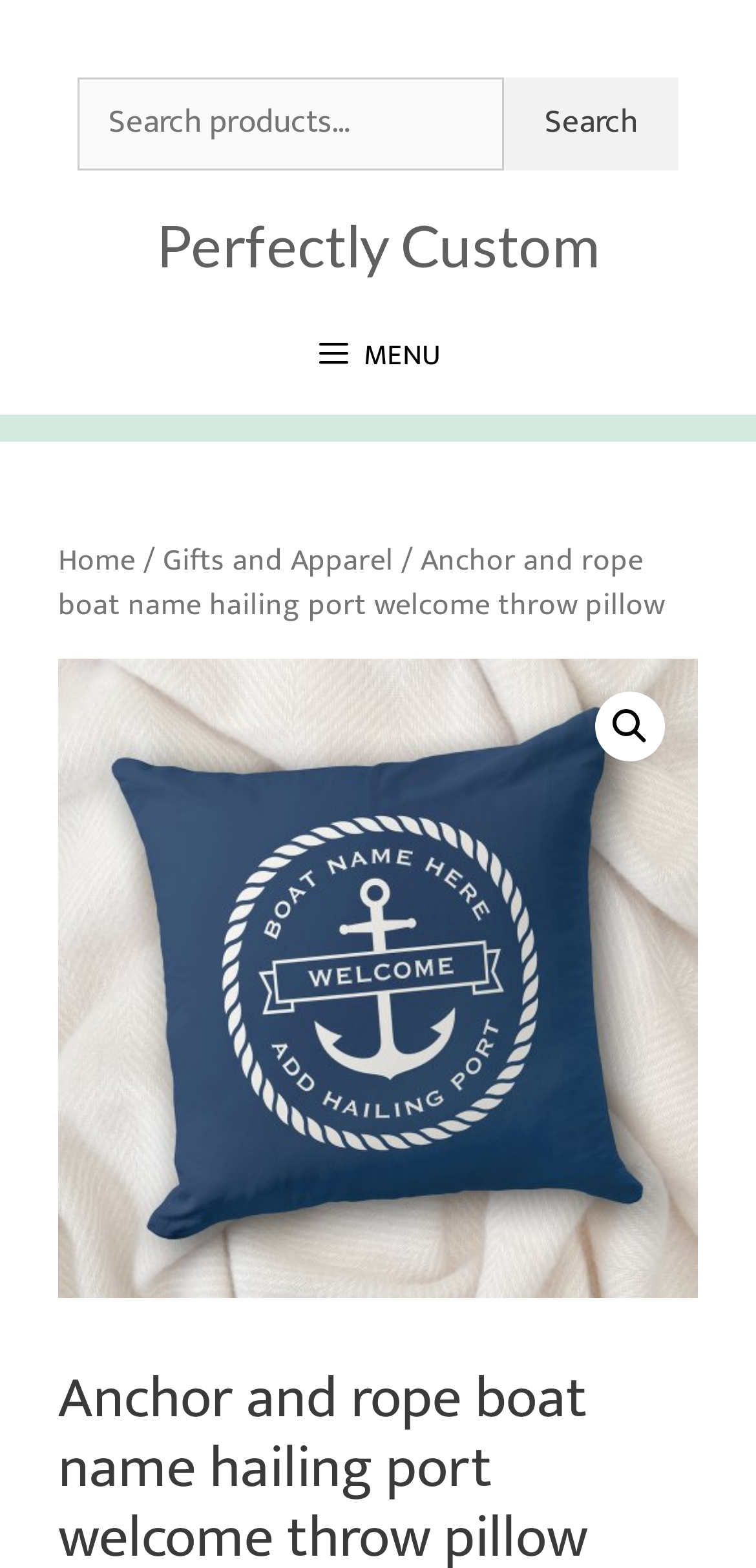How many main navigation menu items are there?
From the image, provide a succinct answer in one word or a short phrase.

4